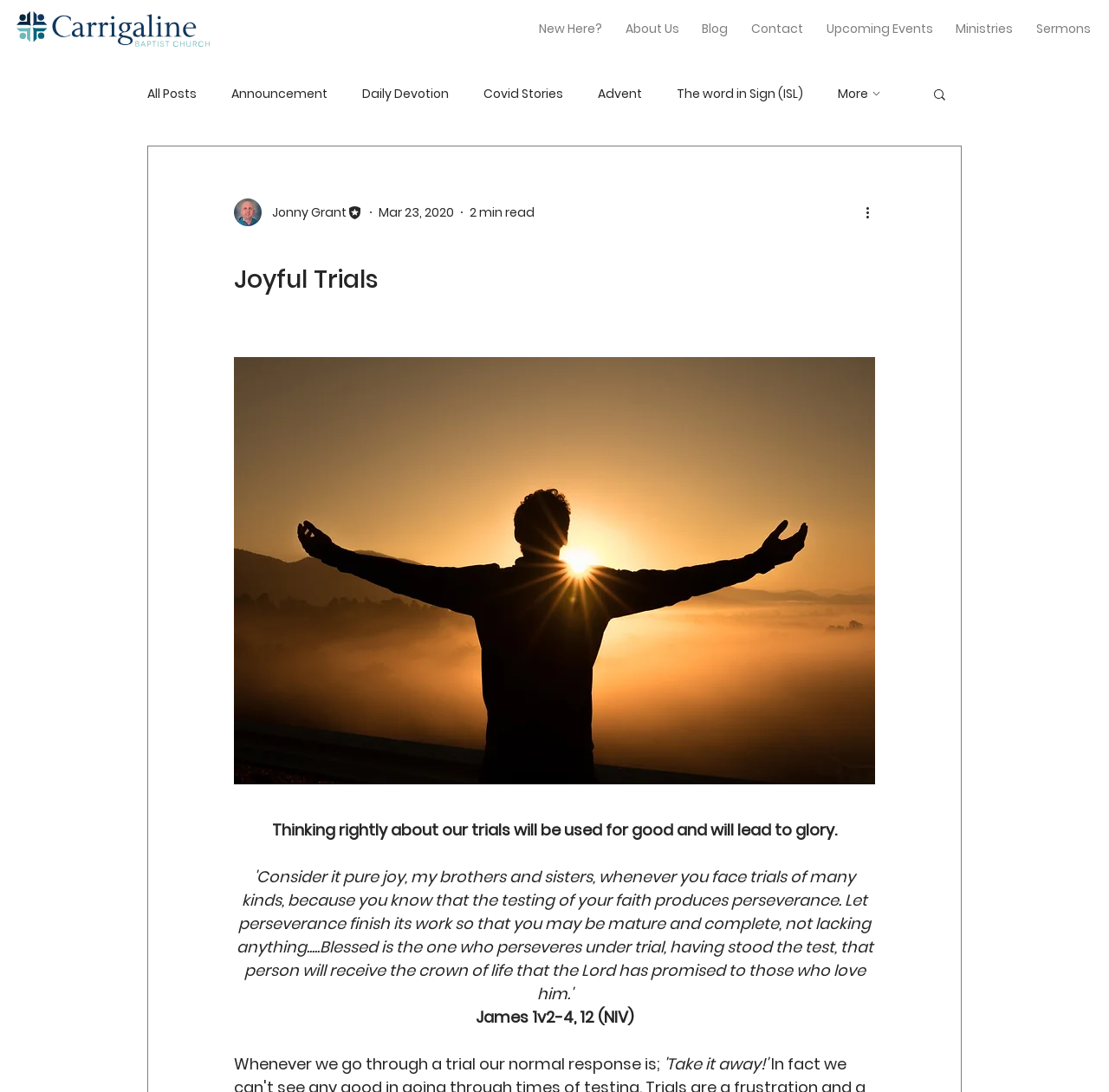Determine the bounding box coordinates for the HTML element described here: "About Us".

[0.555, 0.01, 0.621, 0.043]